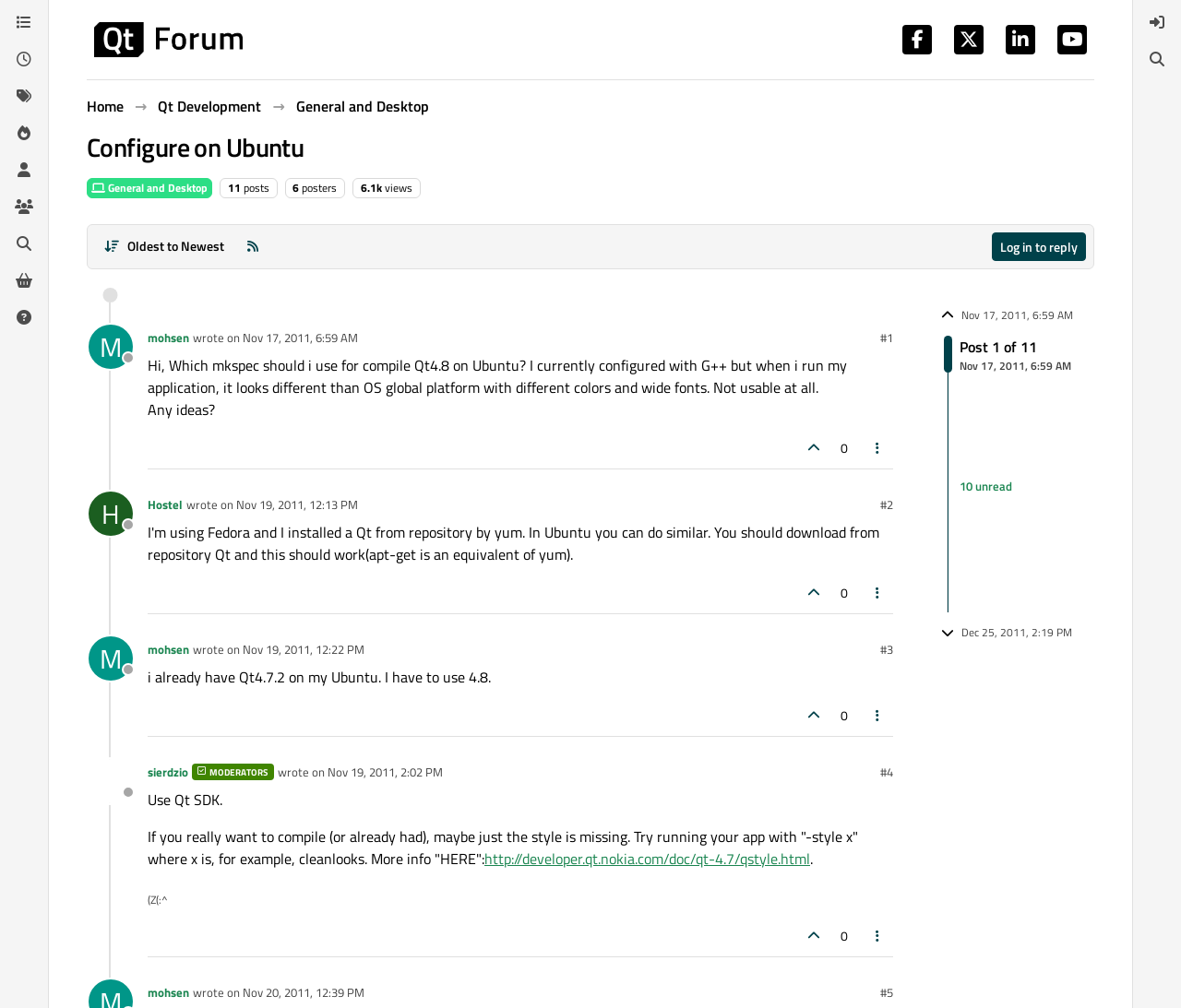Provide a short, one-word or phrase answer to the question below:
How many posts are there in this webpage?

4